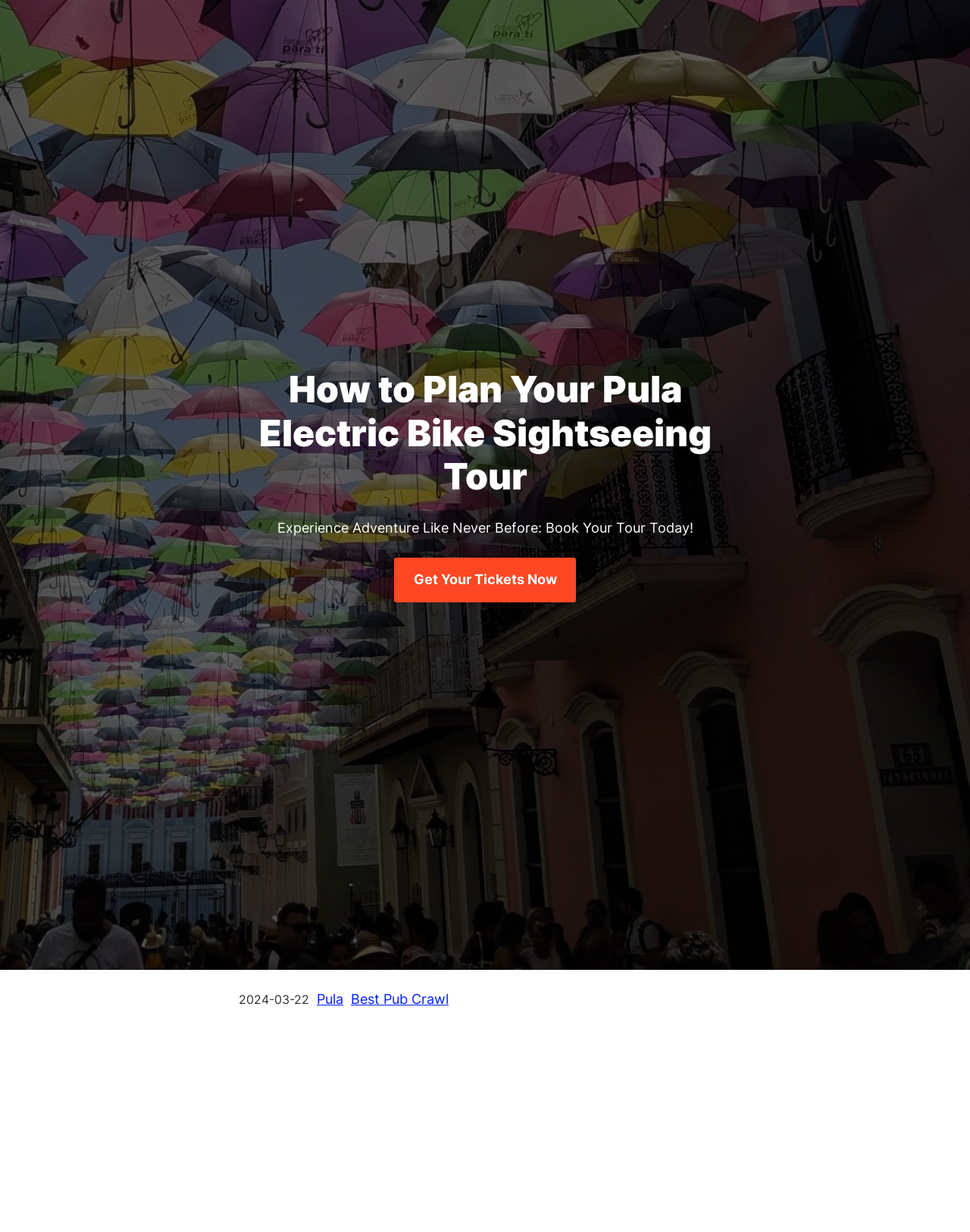Answer the following in one word or a short phrase: 
What is the date of the tour?

2024-03-22